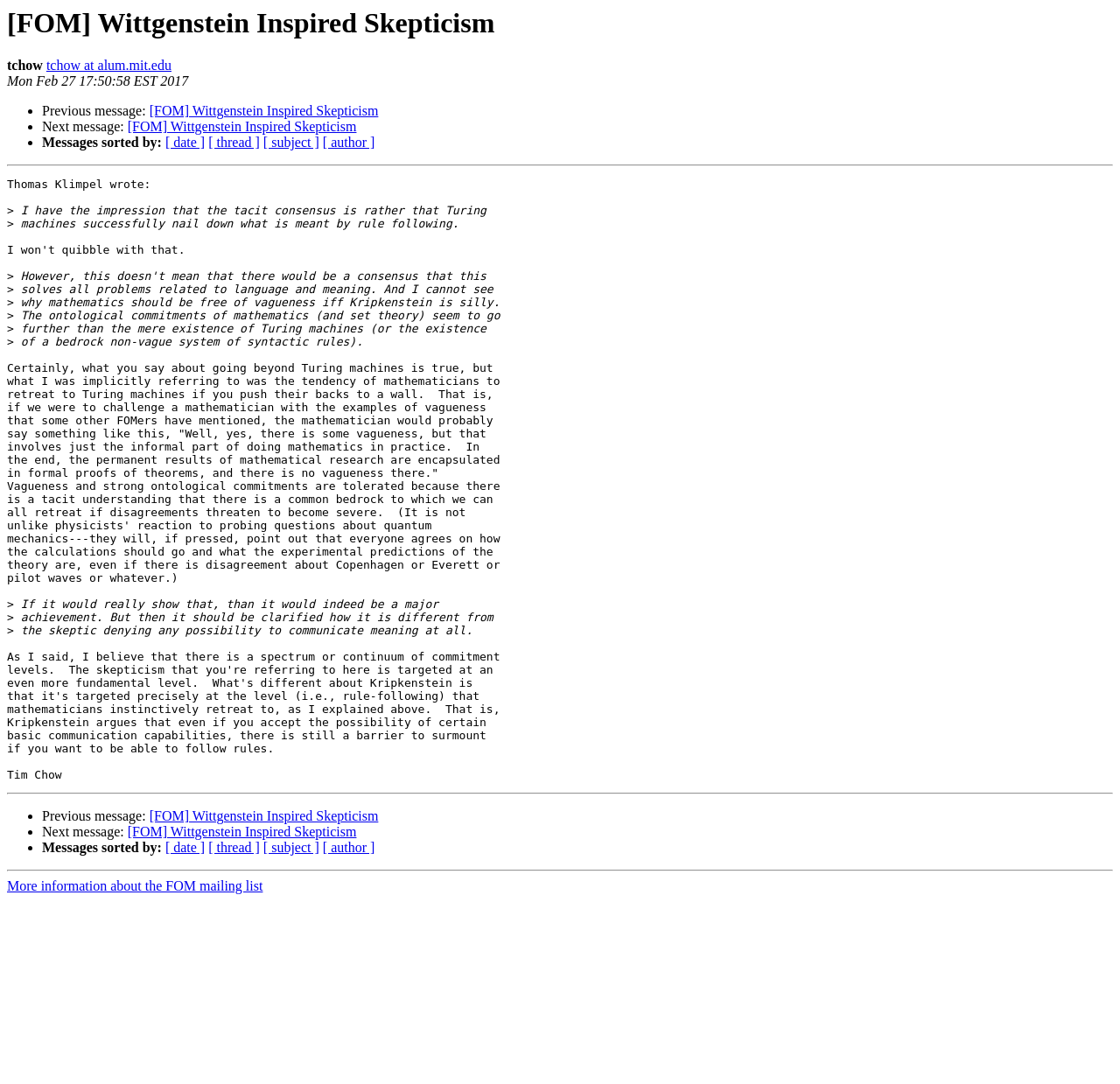What is the orientation of the separator below the title?
Refer to the image and provide a detailed answer to the question.

I determined the orientation of the separator below the title by looking at the separator element with the description 'orientation: horizontal'.